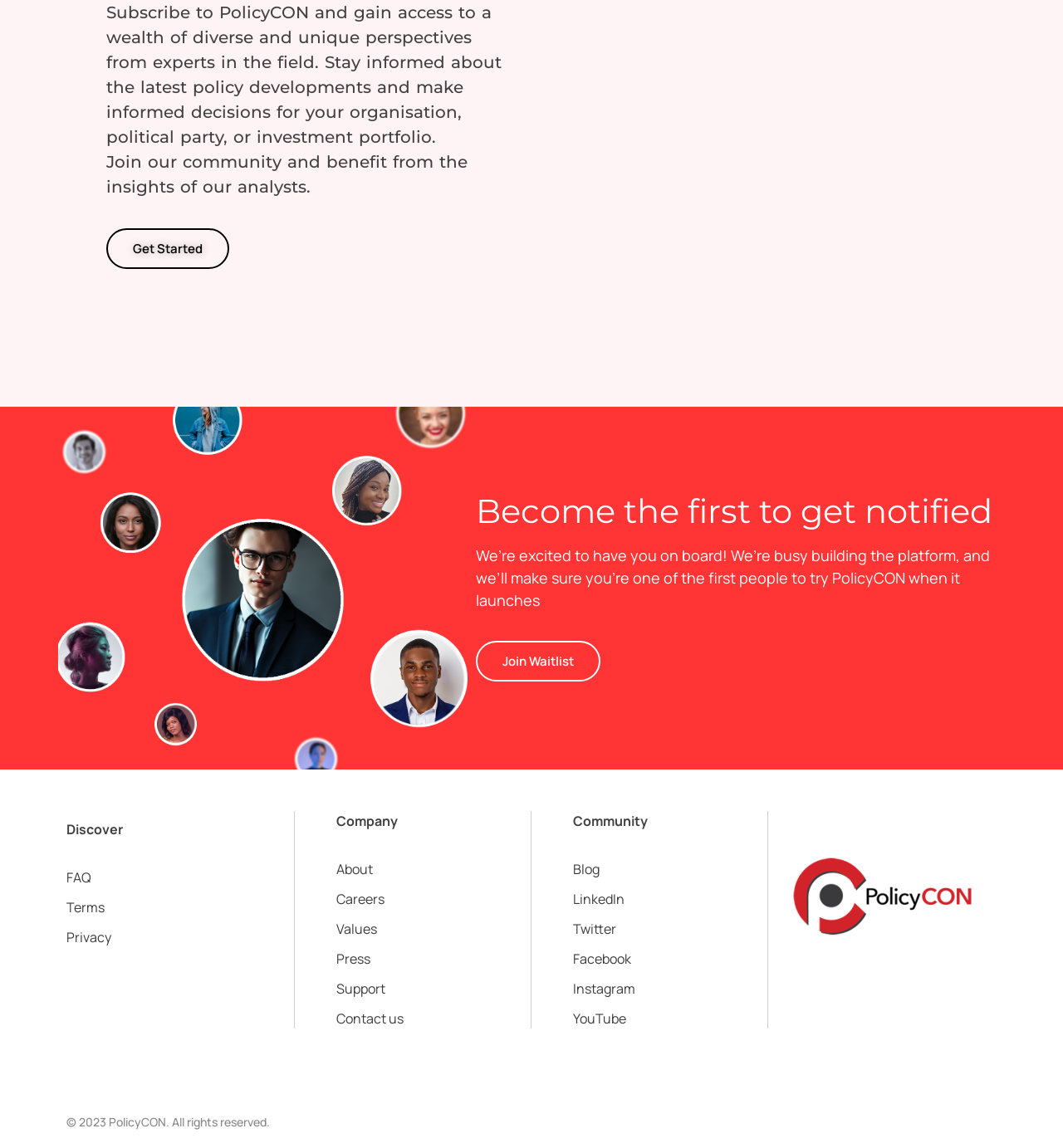Bounding box coordinates are specified in the format (top-left x, top-left y, bottom-right x, bottom-right y). All values are floating point numbers bounded between 0 and 1. Please provide the bounding box coordinate of the region this sentence describes: Join Waitlist

[0.447, 0.558, 0.565, 0.594]